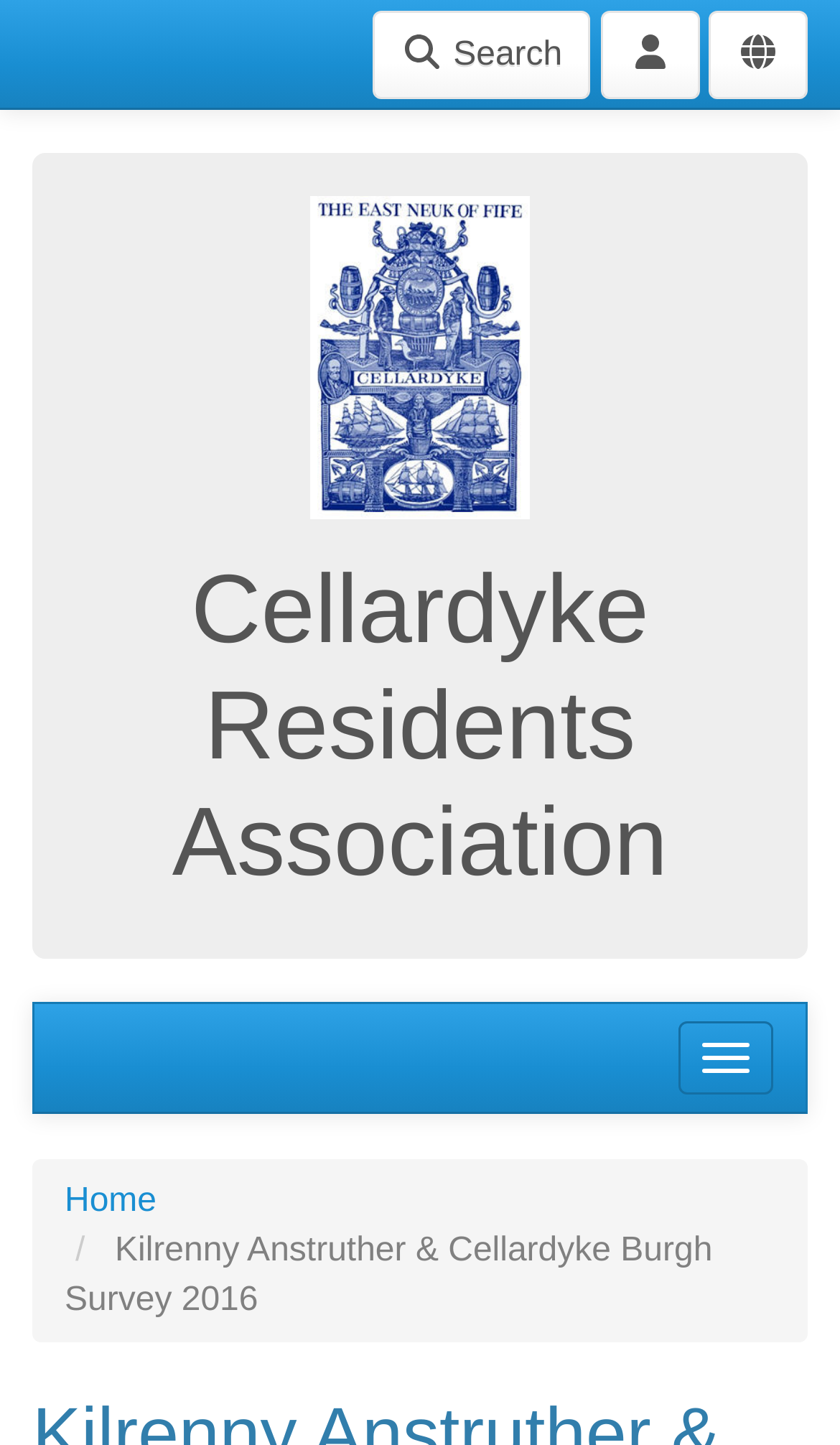Give a one-word or short phrase answer to this question: 
What is the purpose of the 'Toggle navigation' button?

To toggle navigation